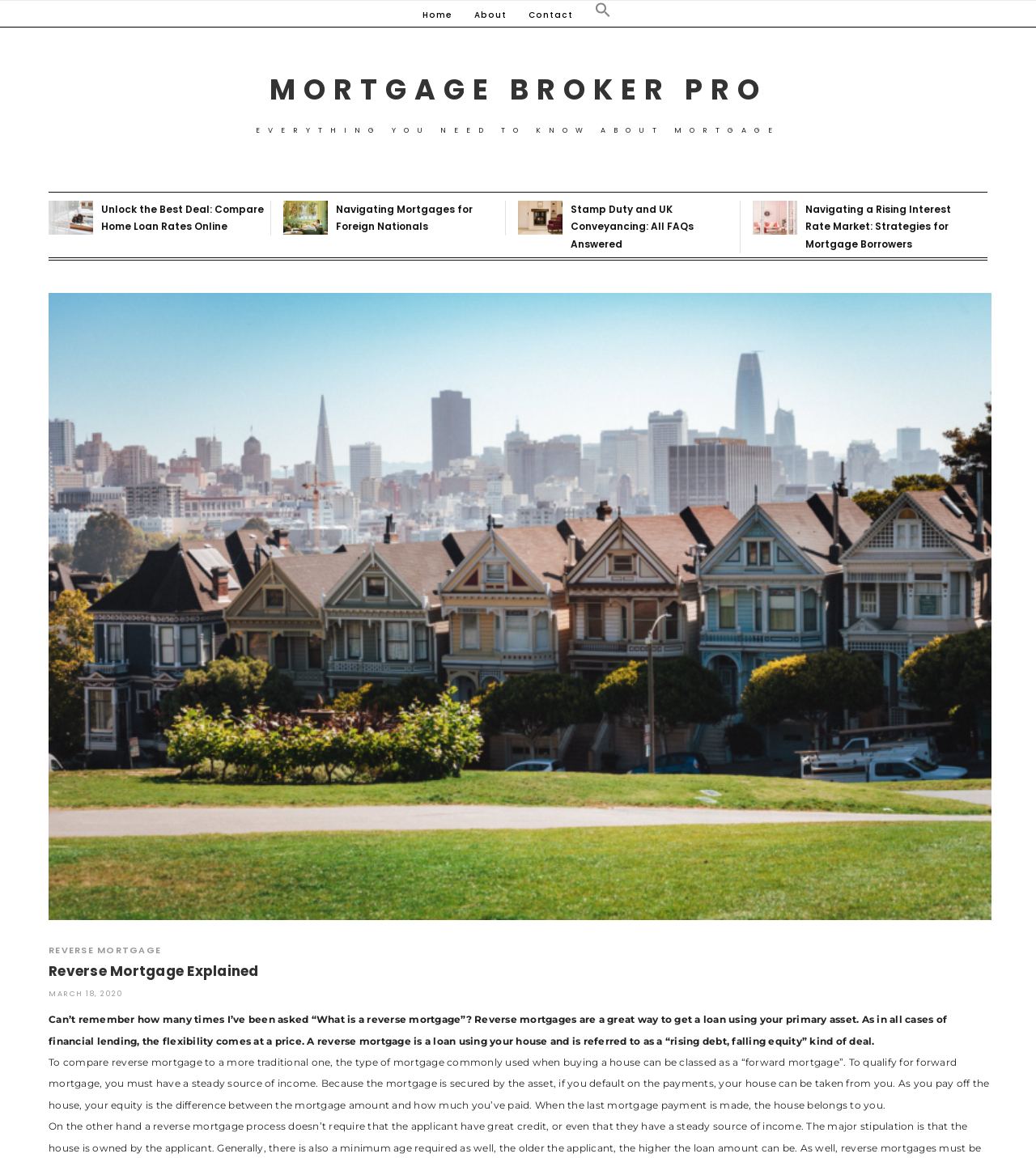Provide a brief response to the question using a single word or phrase: 
What is the purpose of a reverse mortgage?

Get a loan using primary asset